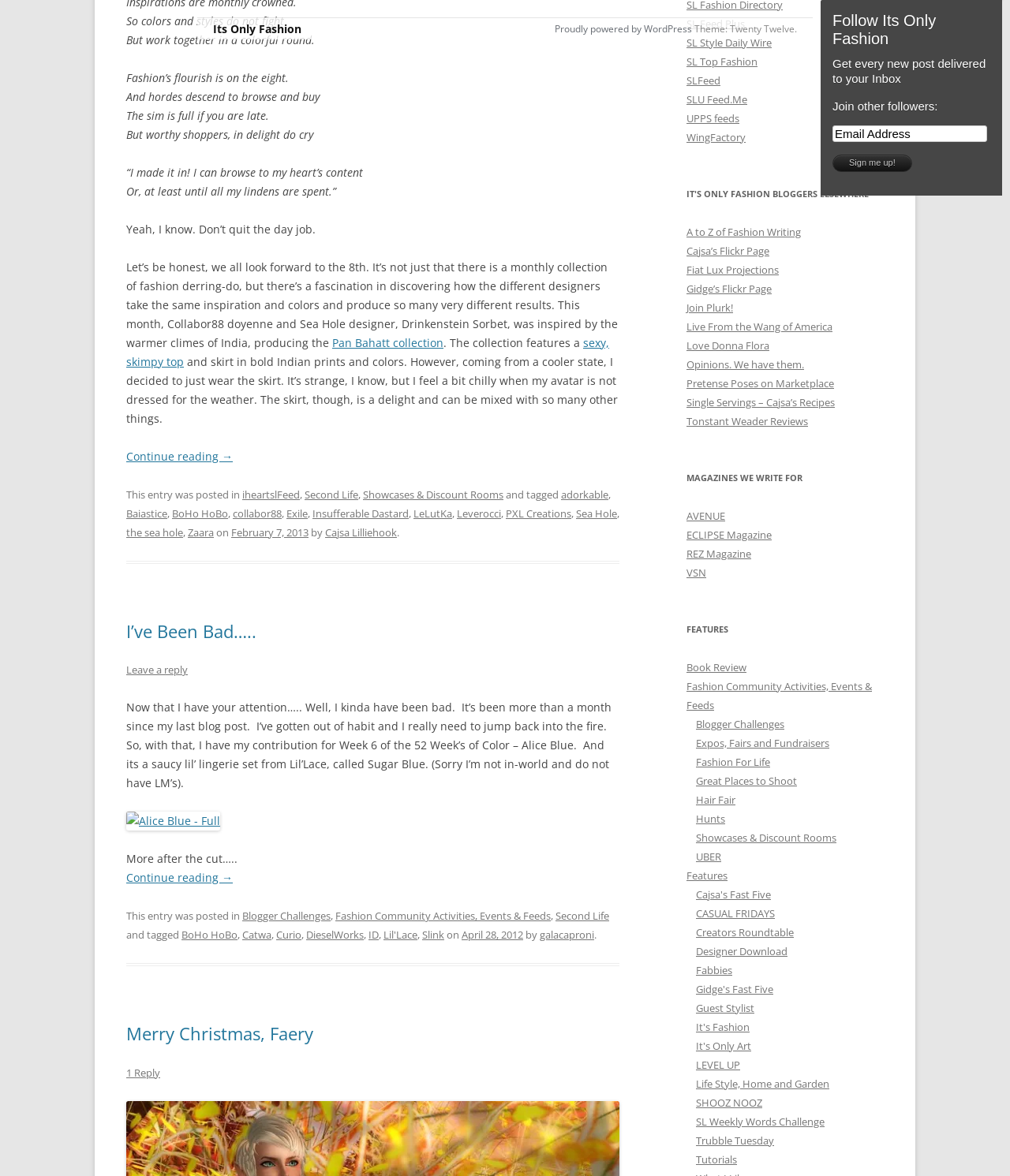Determine the bounding box coordinates of the element that should be clicked to execute the following command: "Read the article 'I’ve Been Bad…..'".

[0.125, 0.528, 0.613, 0.578]